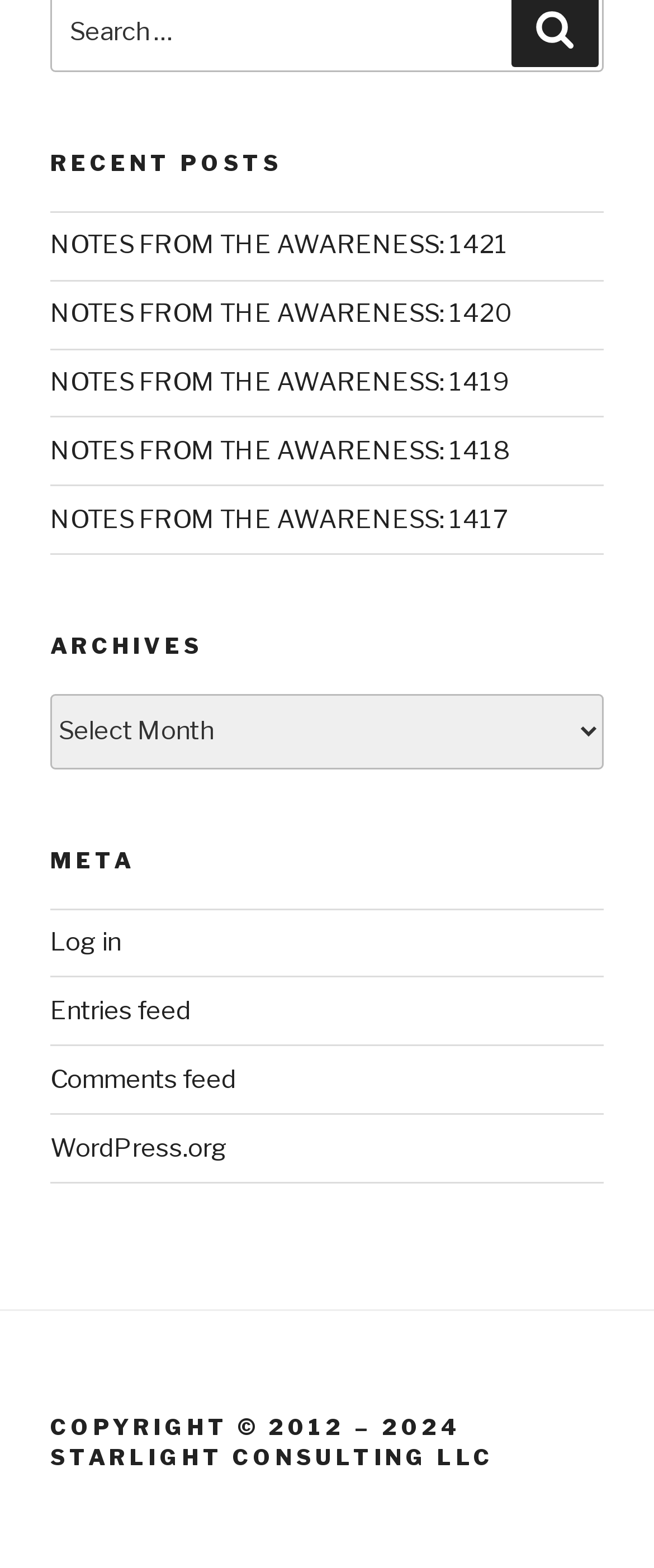Please identify the bounding box coordinates of where to click in order to follow the instruction: "log in".

[0.077, 0.591, 0.185, 0.611]